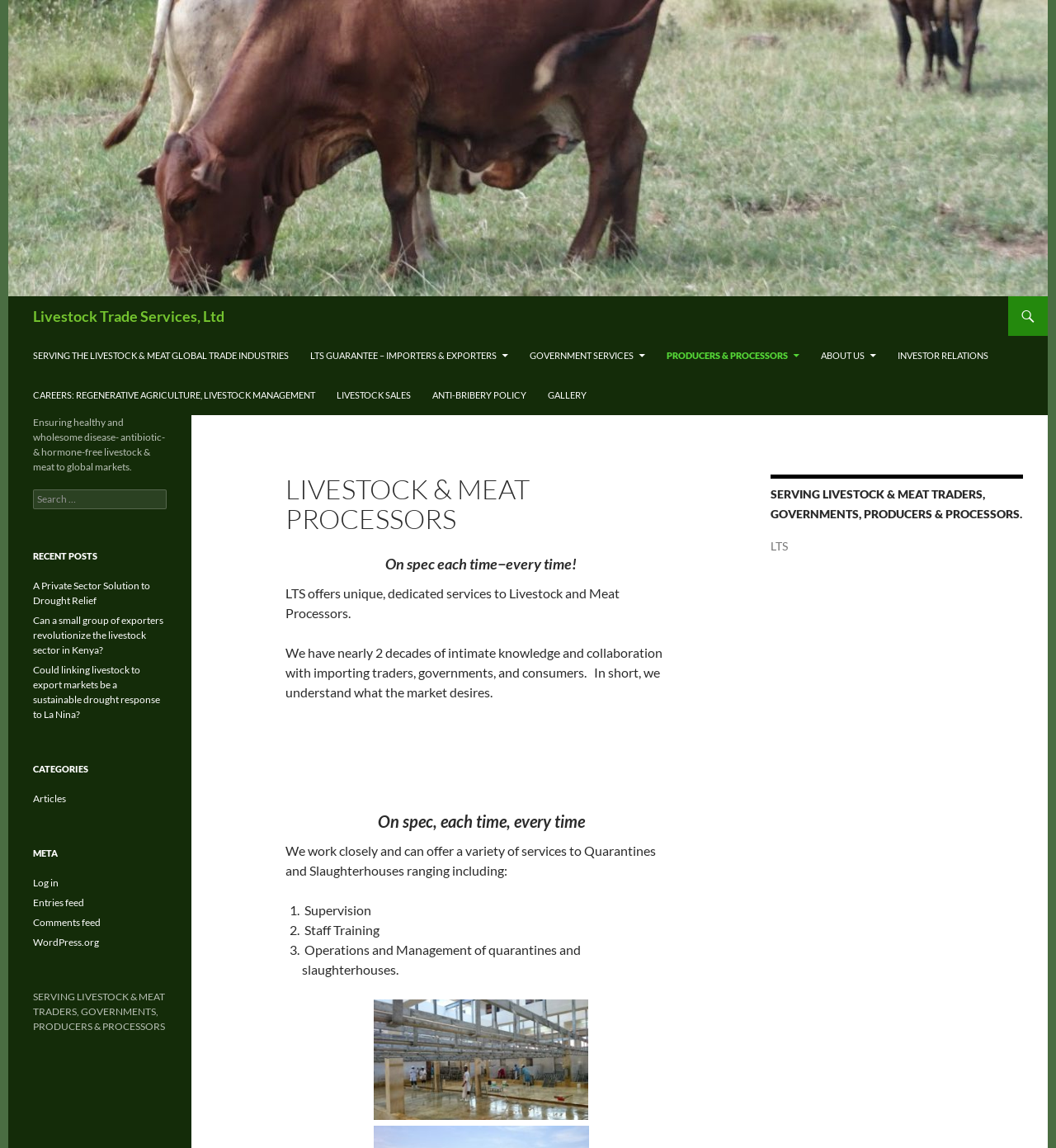What is the name of the company?
Please provide a full and detailed response to the question.

The name of the company is Livestock Trade Services, Ltd, which is mentioned in the link and image with the same name at the top of the webpage.